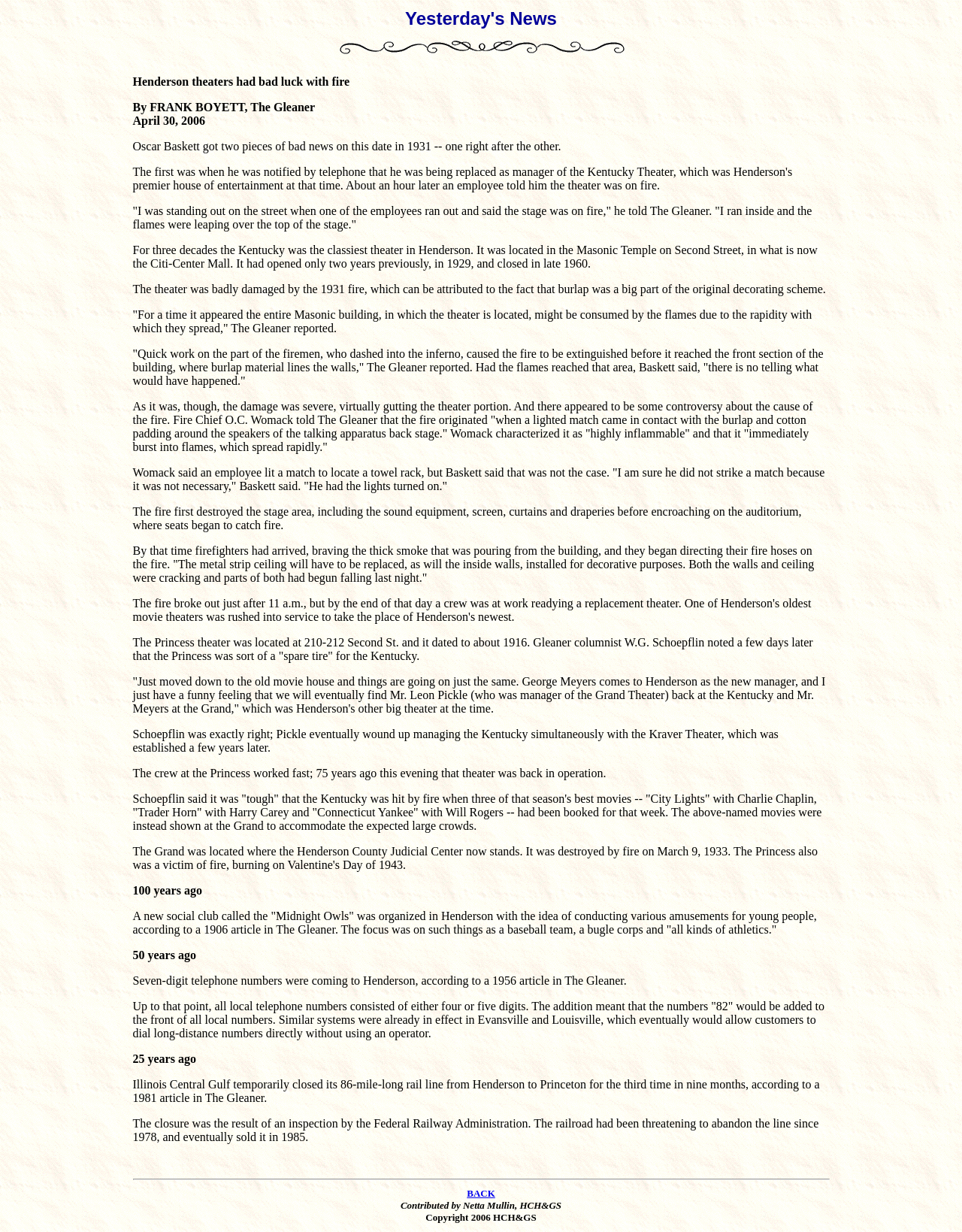What is the name of the columnist who wrote about the Princess theater?
Analyze the image and provide a thorough answer to the question.

The article mentions W.G. Schoepflin as the columnist who wrote about the Princess theater being used as a replacement for the Kentucky Theater after the fire.